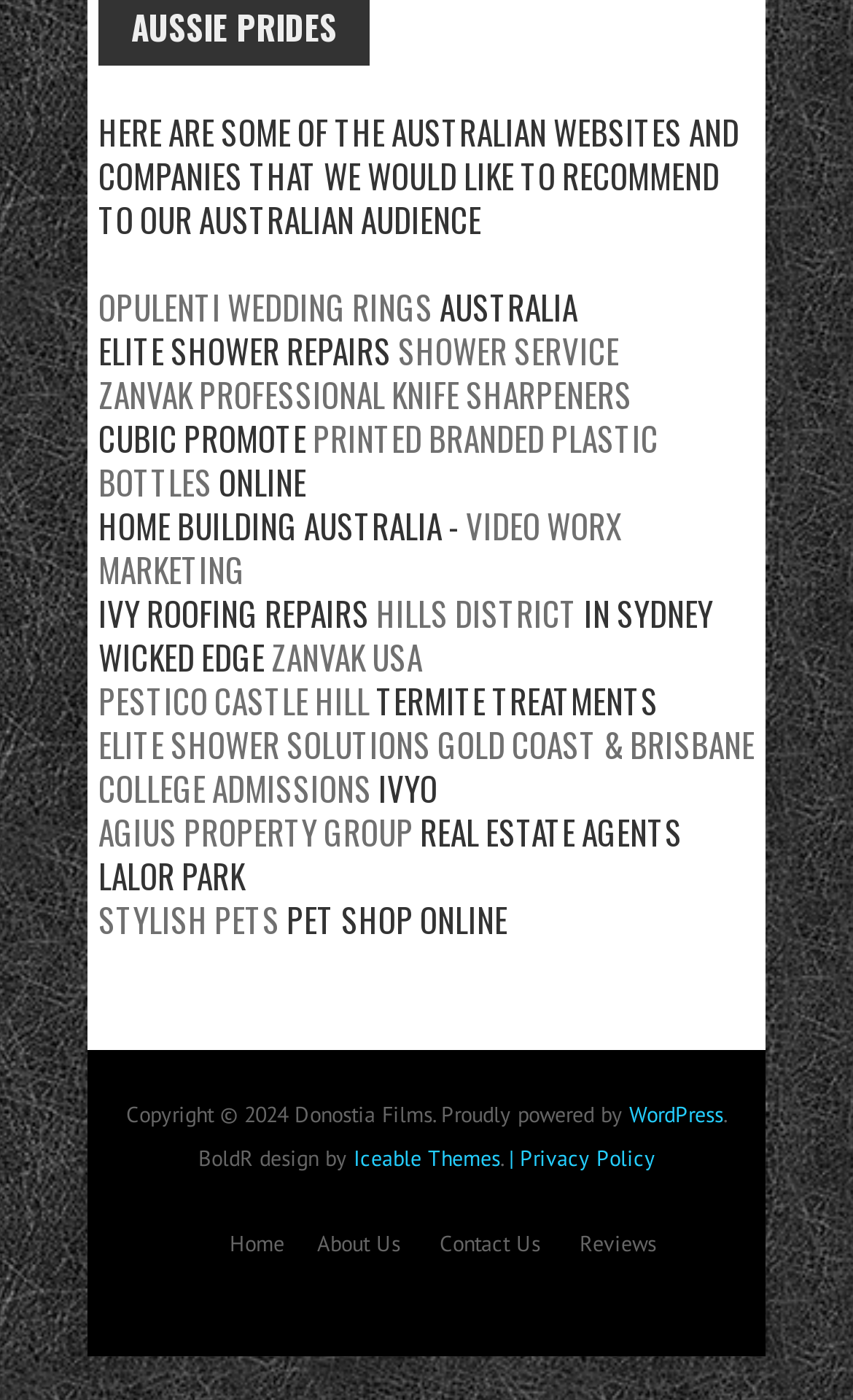Find the bounding box coordinates of the element's region that should be clicked in order to follow the given instruction: "Go to VIDEO WORX MARKETING page". The coordinates should consist of four float numbers between 0 and 1, i.e., [left, top, right, bottom].

[0.115, 0.358, 0.728, 0.423]